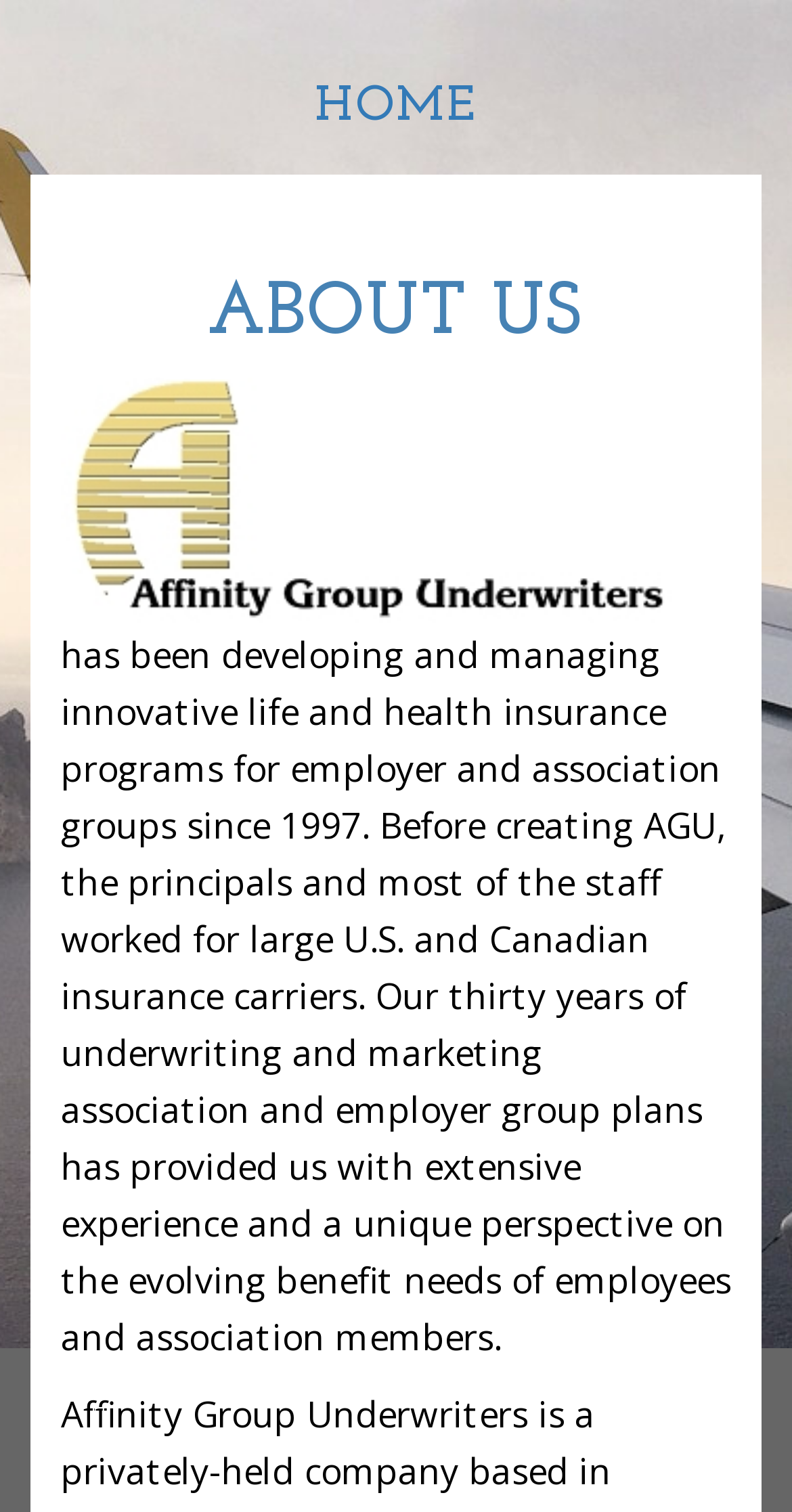Using the webpage screenshot, find the UI element described by Home. Provide the bounding box coordinates in the format (top-left x, top-left y, bottom-right x, bottom-right y), ensuring all values are floating point numbers between 0 and 1.

[0.397, 0.055, 0.603, 0.087]